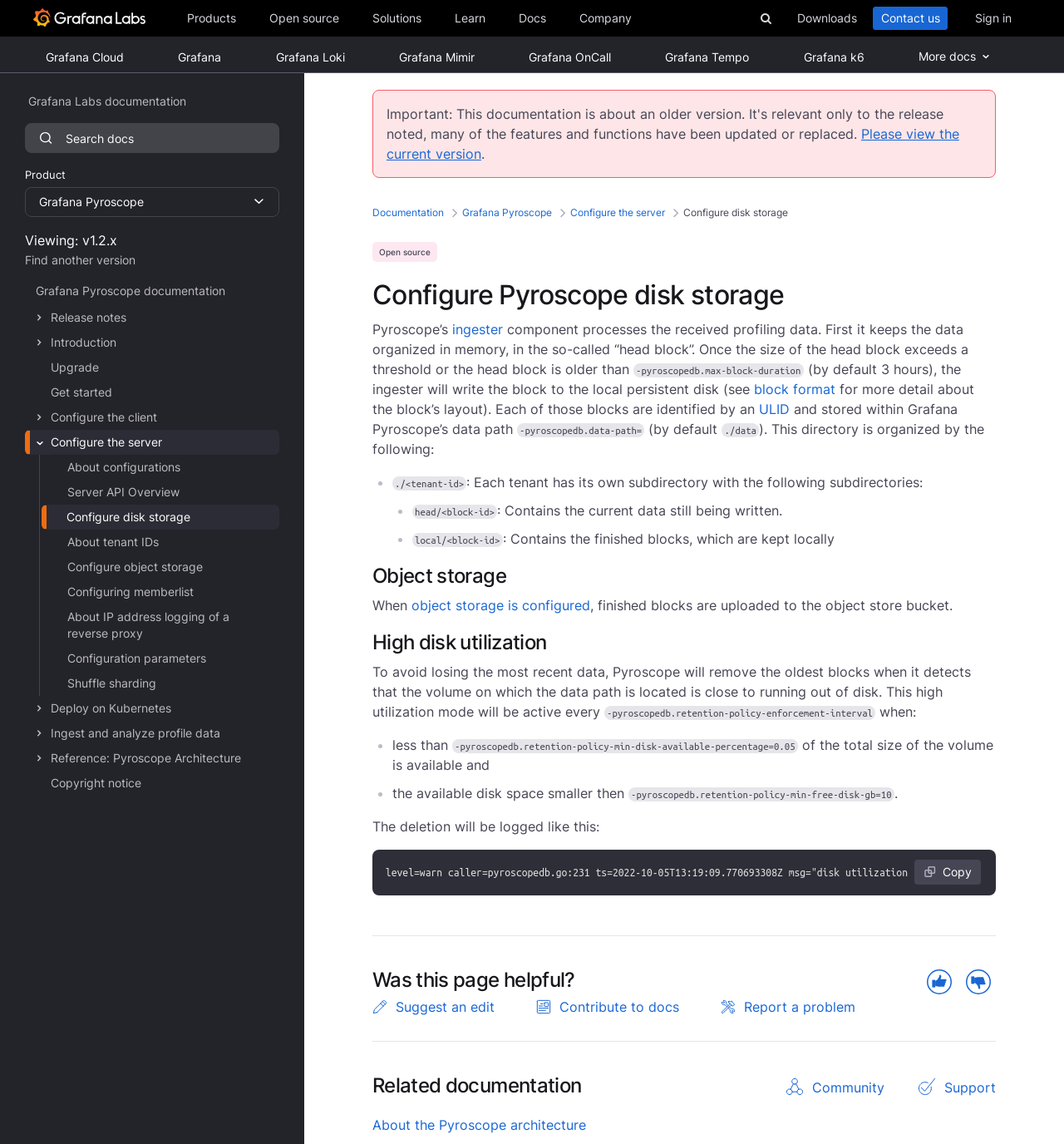By analyzing the image, answer the following question with a detailed response: What is the name of the company?

I inferred this answer by looking at the top navigation bar, which has links to 'Products', 'Open source', 'Solutions', 'Learn', 'Docs', and 'Company'. The company name is also mentioned in various places throughout the webpage, such as in the 'Grafana, of course' and 'Grafana Cloud' sections.